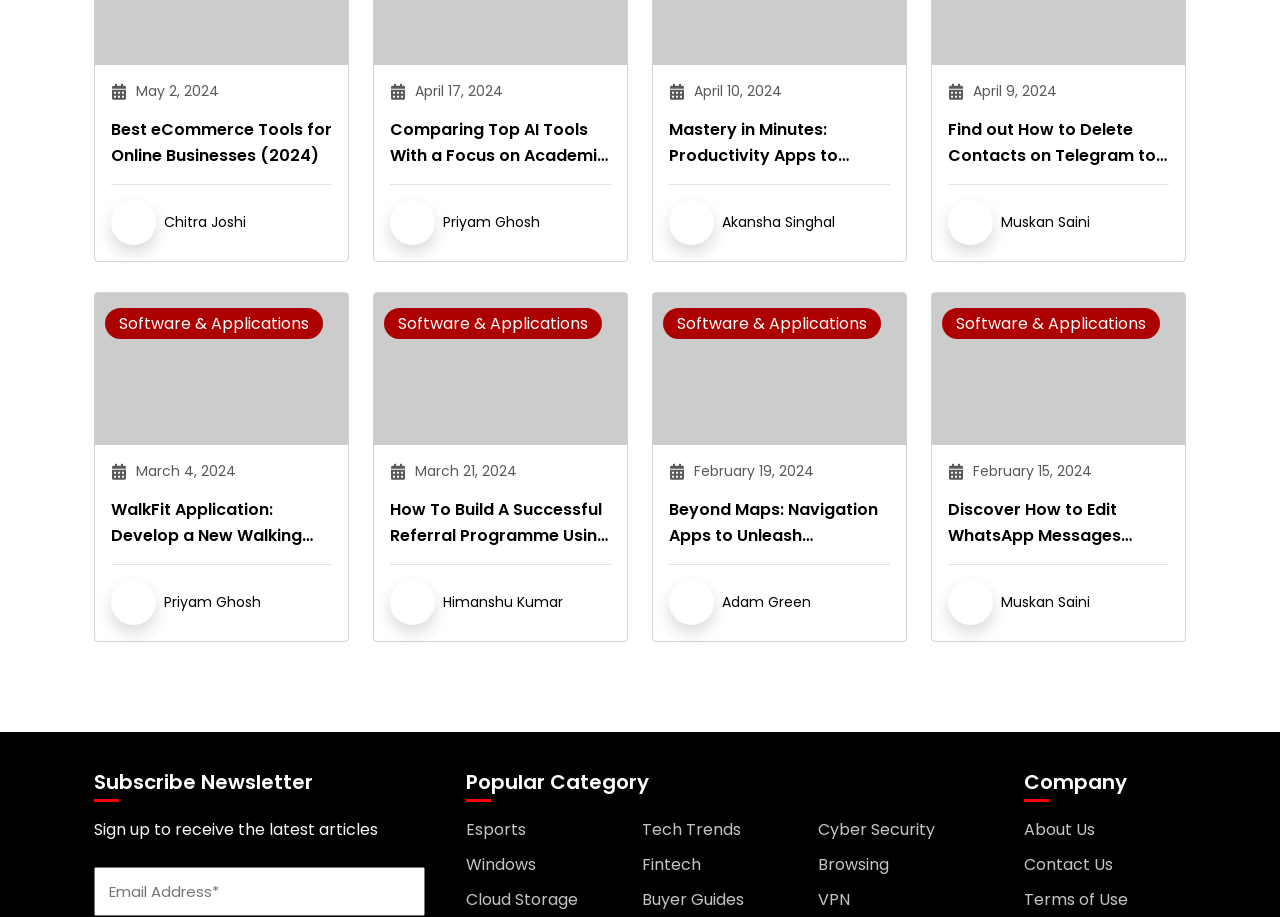Find the bounding box coordinates of the clickable area that will achieve the following instruction: "Contact Us".

[0.8, 0.93, 0.87, 0.955]